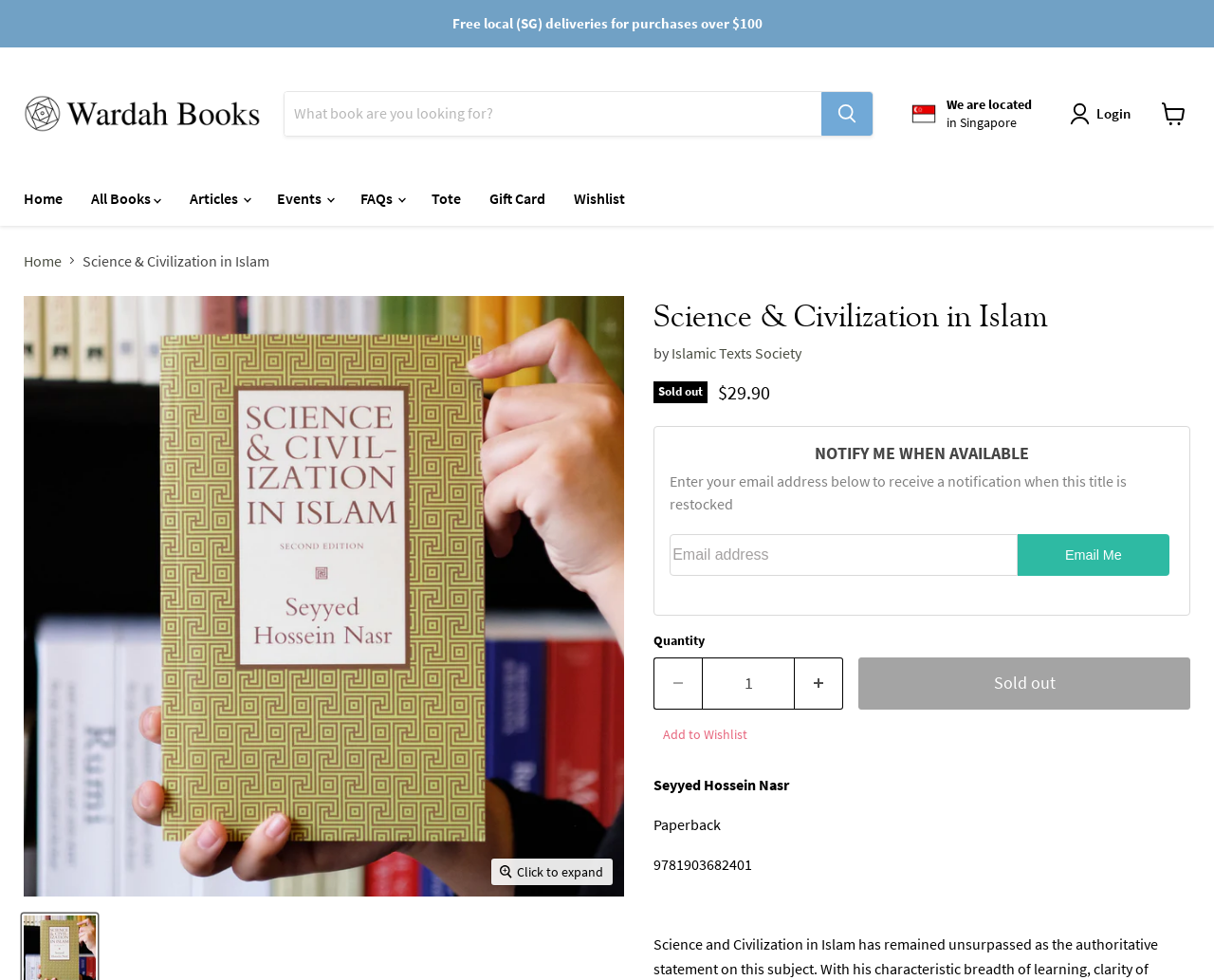Utilize the details in the image to give a detailed response to the question: What is the price of the book?

I found the price of the book by looking at the section that describes the book details, where it says 'Current price' followed by the price '$29.90'.